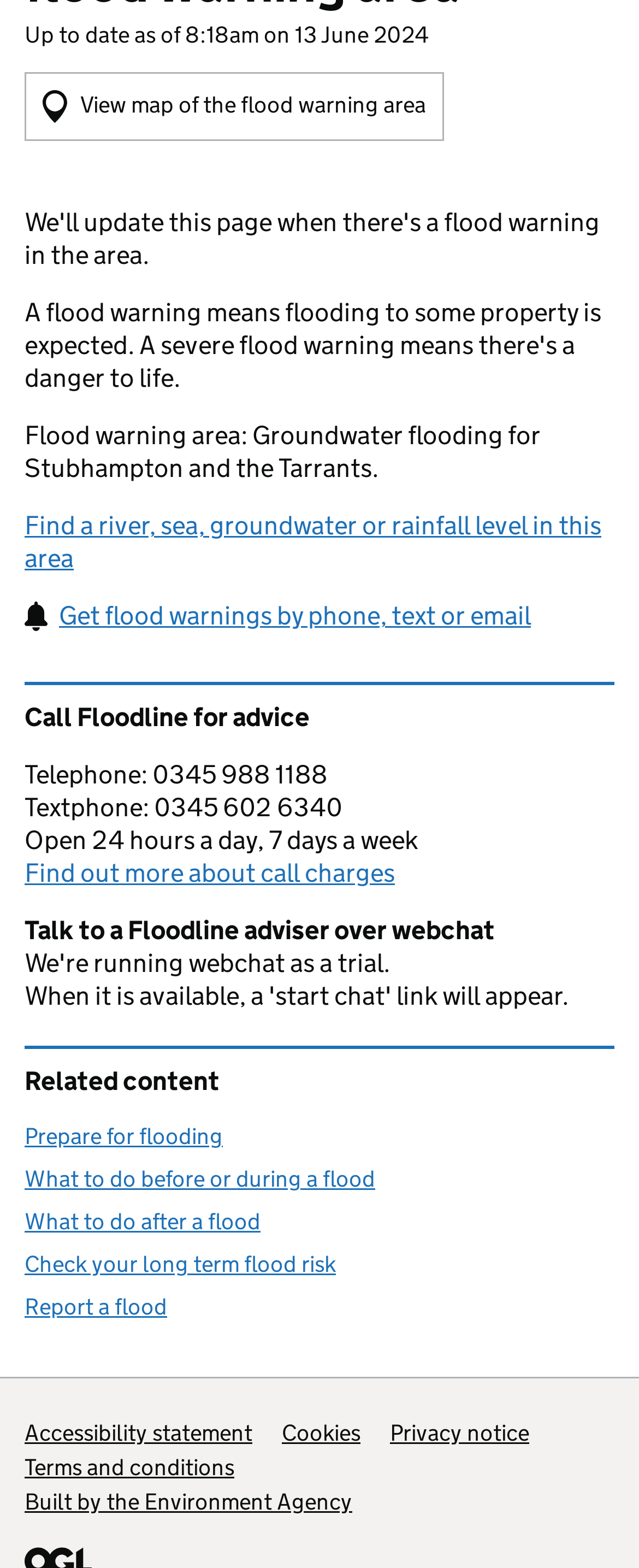Please reply to the following question using a single word or phrase: 
What is the topic of the related content section?

Flooding